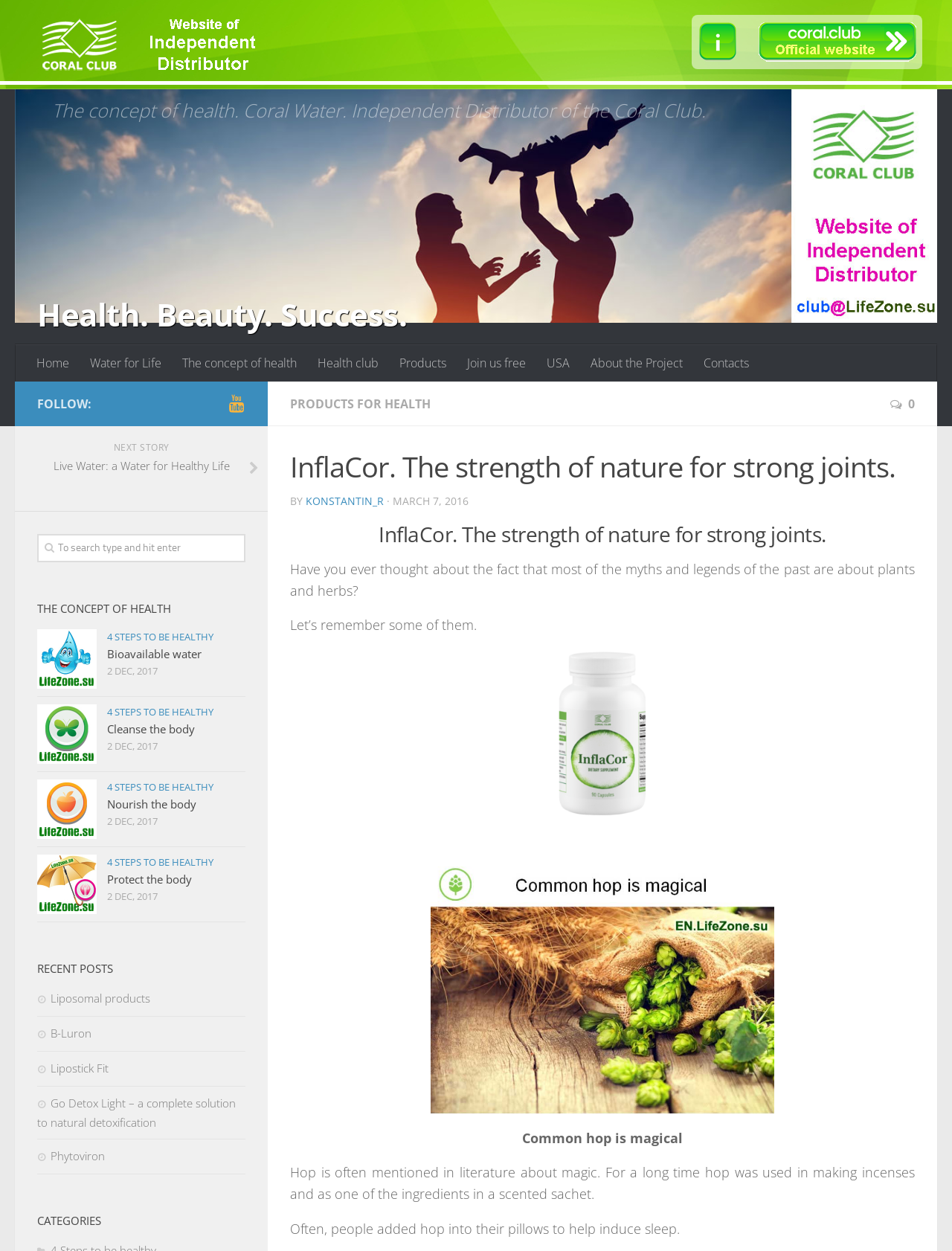Please provide the bounding box coordinate of the region that matches the element description: The concept of health. Coordinates should be in the format (top-left x, top-left y, bottom-right x, bottom-right y) and all values should be between 0 and 1.

[0.18, 0.275, 0.323, 0.305]